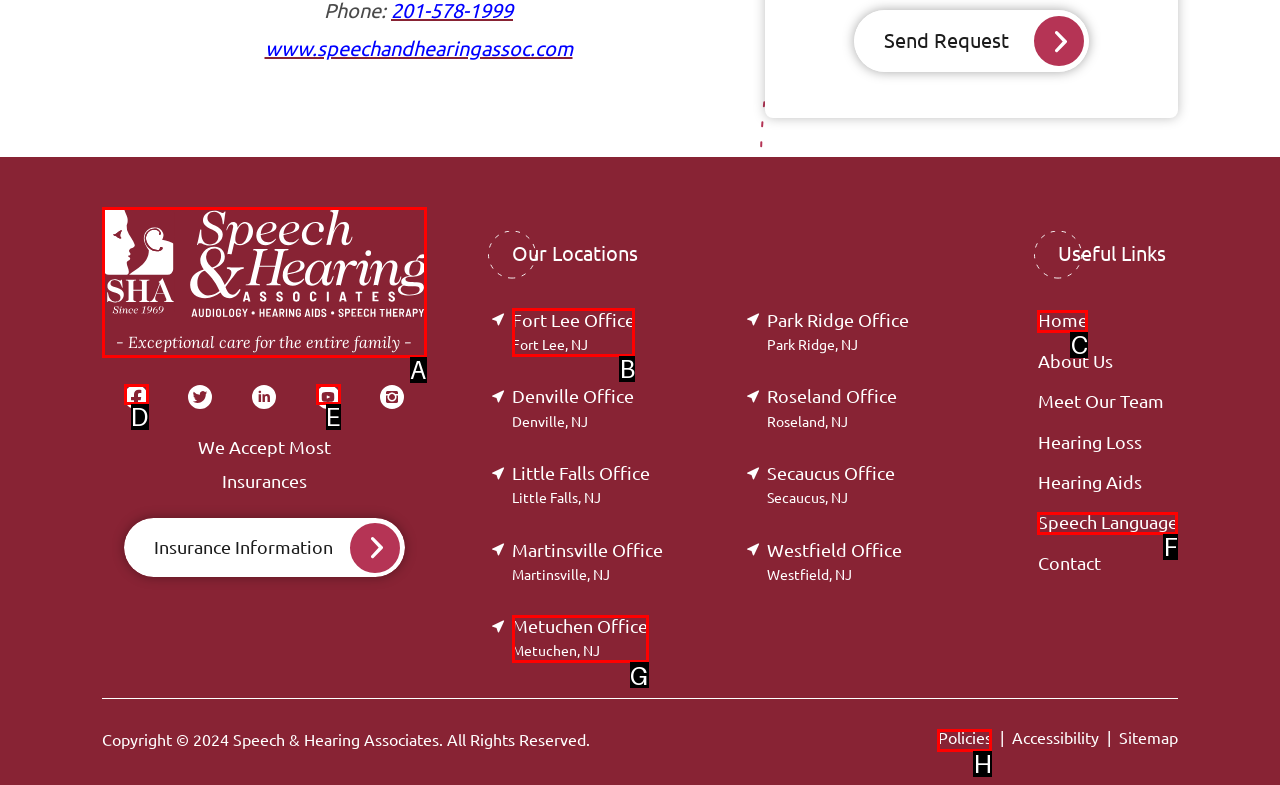From the options shown in the screenshot, tell me which lettered element I need to click to complete the task: Get in touch with the Fort Lee office.

B